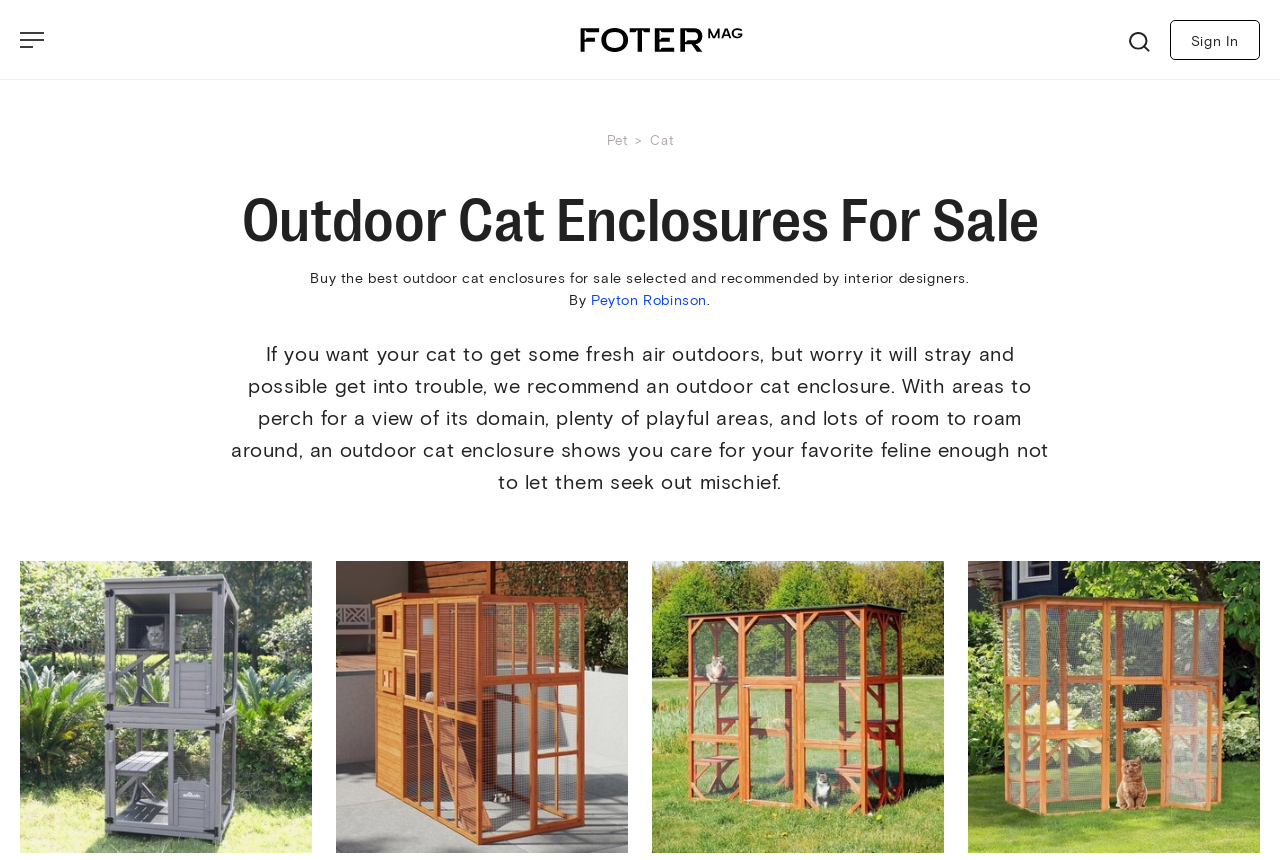Observe the image and answer the following question in detail: What is the purpose of an outdoor cat enclosure?

According to the webpage, an outdoor cat enclosure is recommended to keep the cat safe from straying and getting into trouble while still allowing it to get some fresh air outdoors.